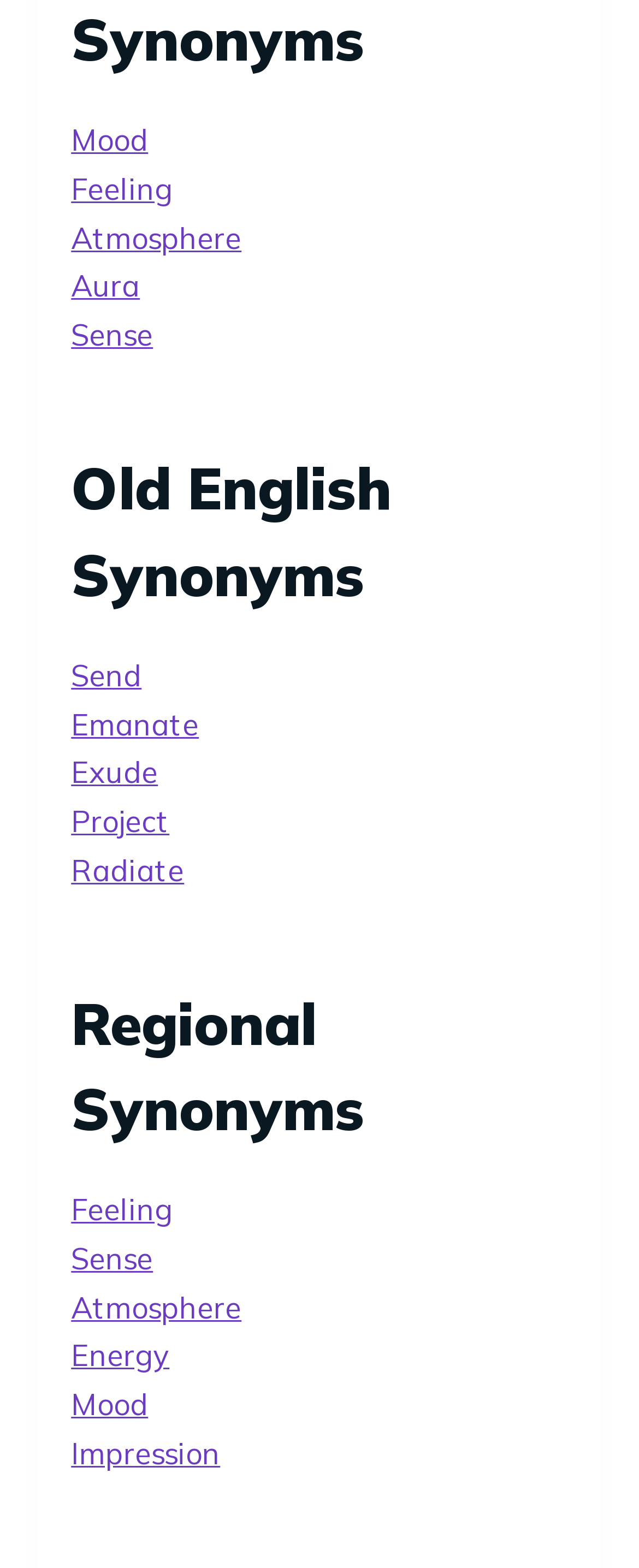Identify the coordinates of the bounding box for the element that must be clicked to accomplish the instruction: "explore 'Regional Synonyms'".

[0.111, 0.625, 0.889, 0.735]